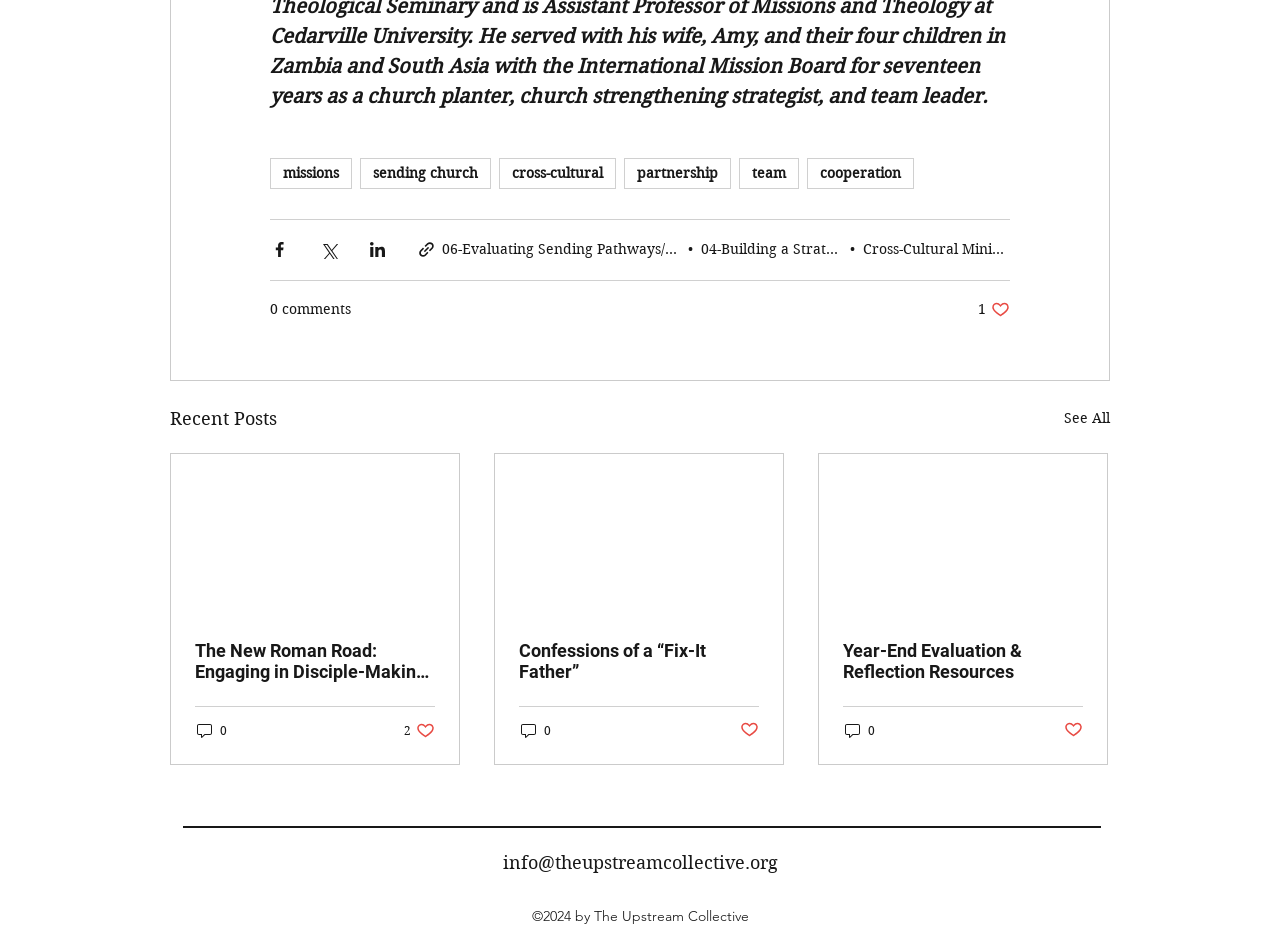Please specify the bounding box coordinates of the area that should be clicked to accomplish the following instruction: "Register". The coordinates should consist of four float numbers between 0 and 1, i.e., [left, top, right, bottom].

None